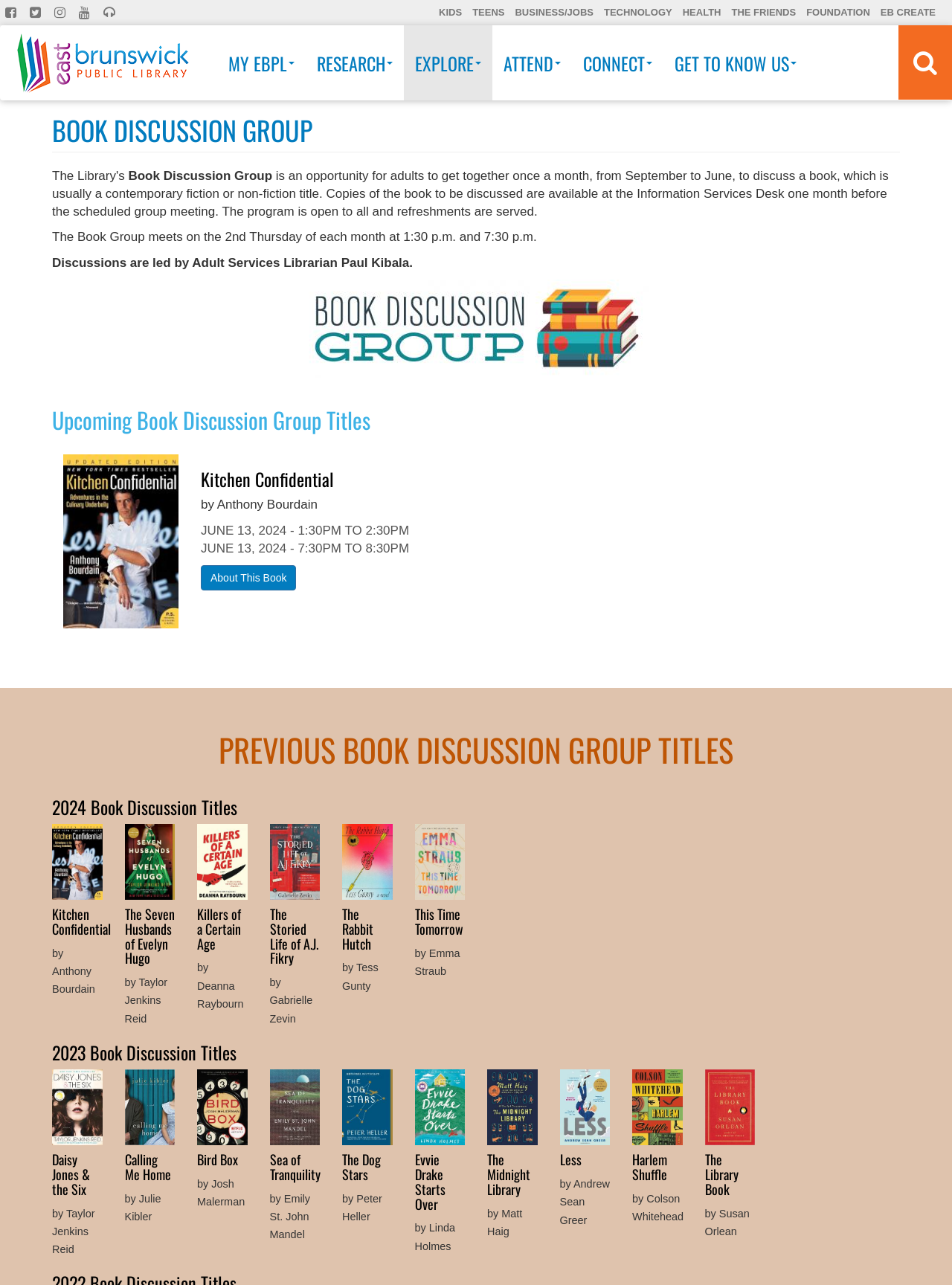Refer to the image and offer a detailed explanation in response to the question: How often does the book group meet?

According to the webpage, the book group meets on the 2nd Thursday of each month at 1:30 p.m. and 7:30 p.m., which implies that it meets once a month.